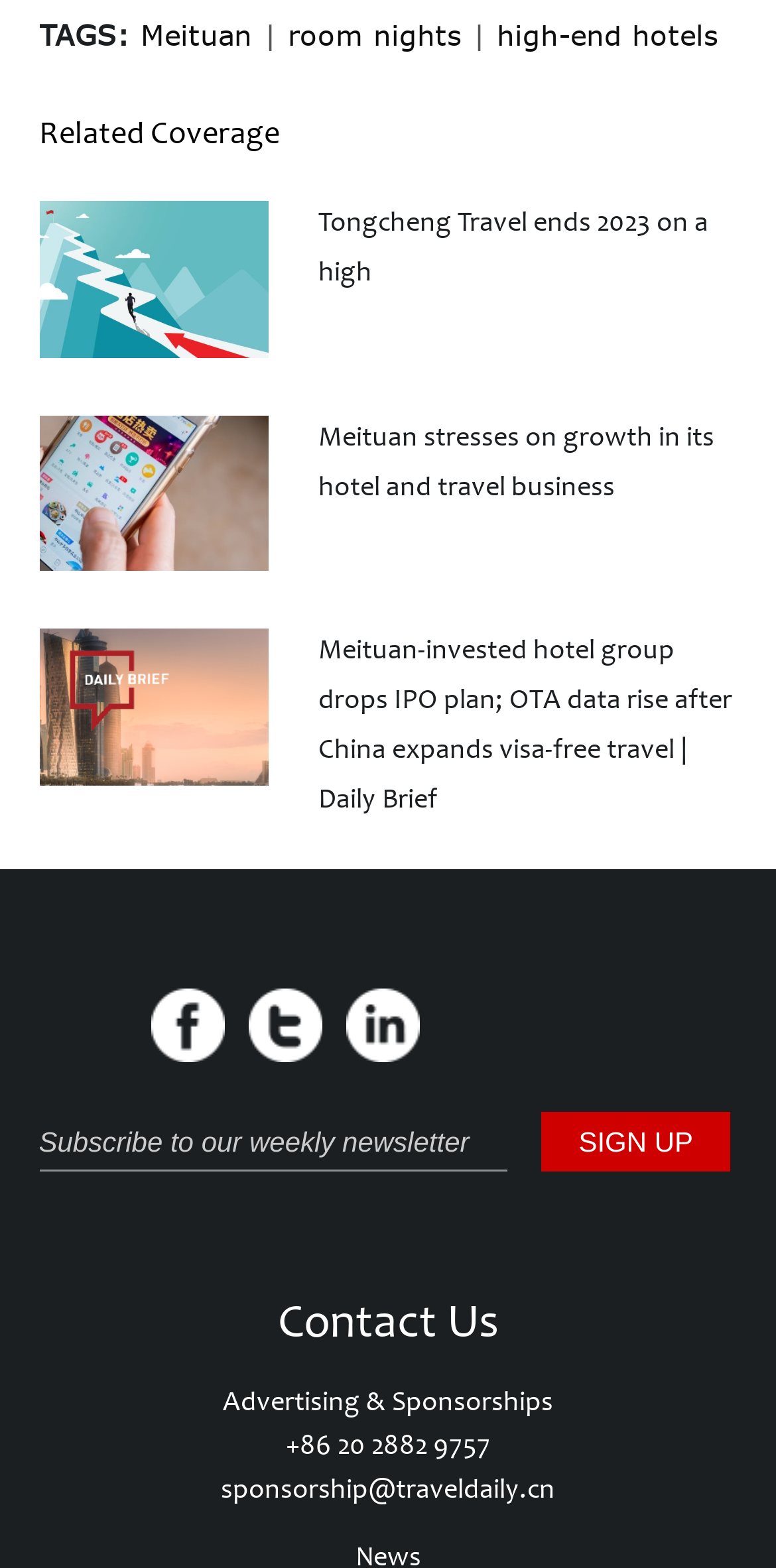Identify the bounding box for the described UI element. Provide the coordinates in (top-left x, top-left y, bottom-right x, bottom-right y) format with values ranging from 0 to 1: room nights

[0.371, 0.011, 0.594, 0.033]